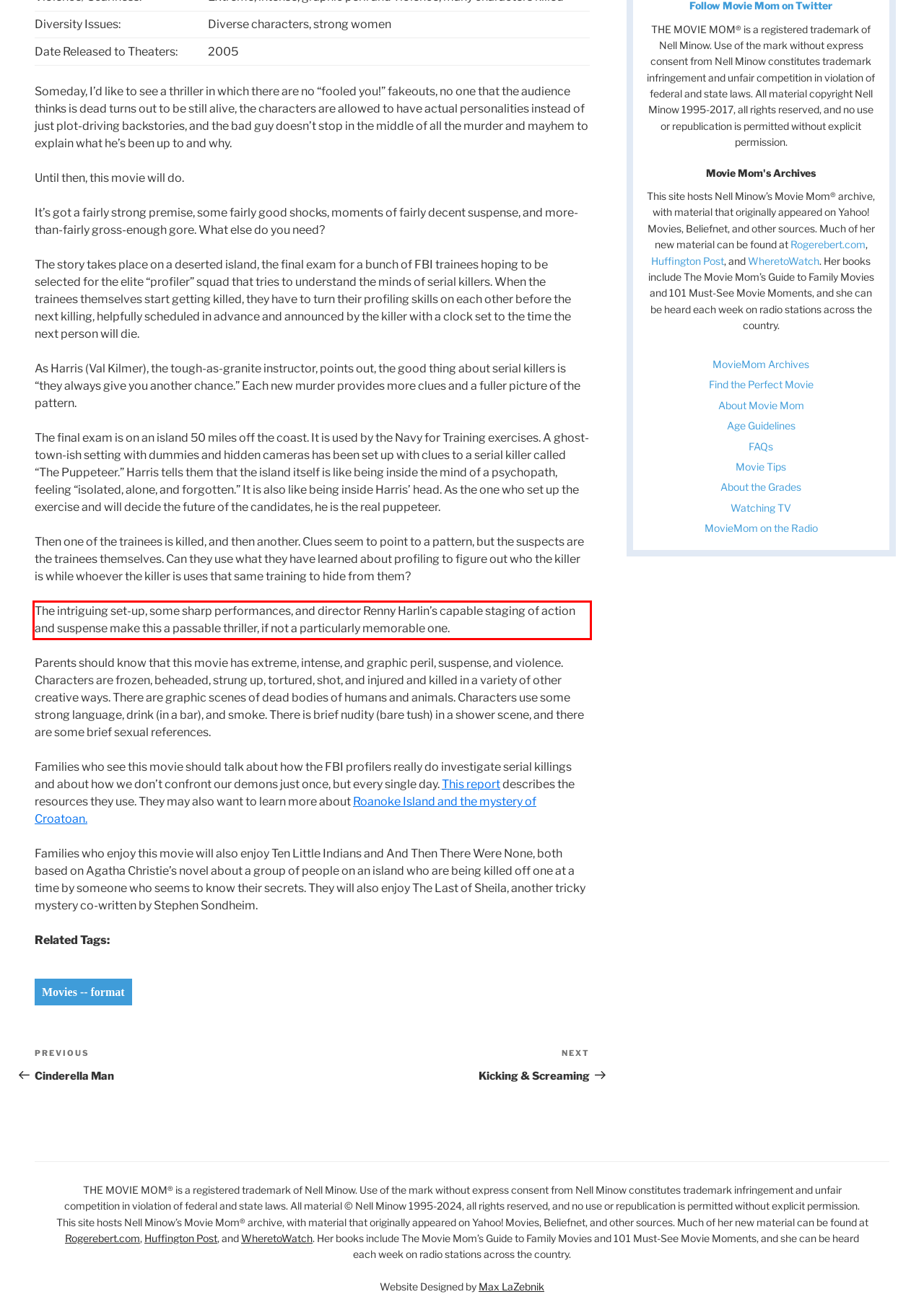Given a webpage screenshot with a red bounding box, perform OCR to read and deliver the text enclosed by the red bounding box.

The intriguing set-up, some sharp performances, and director Renny Harlin’s capable staging of action and suspense make this a passable thriller, if not a particularly memorable one.